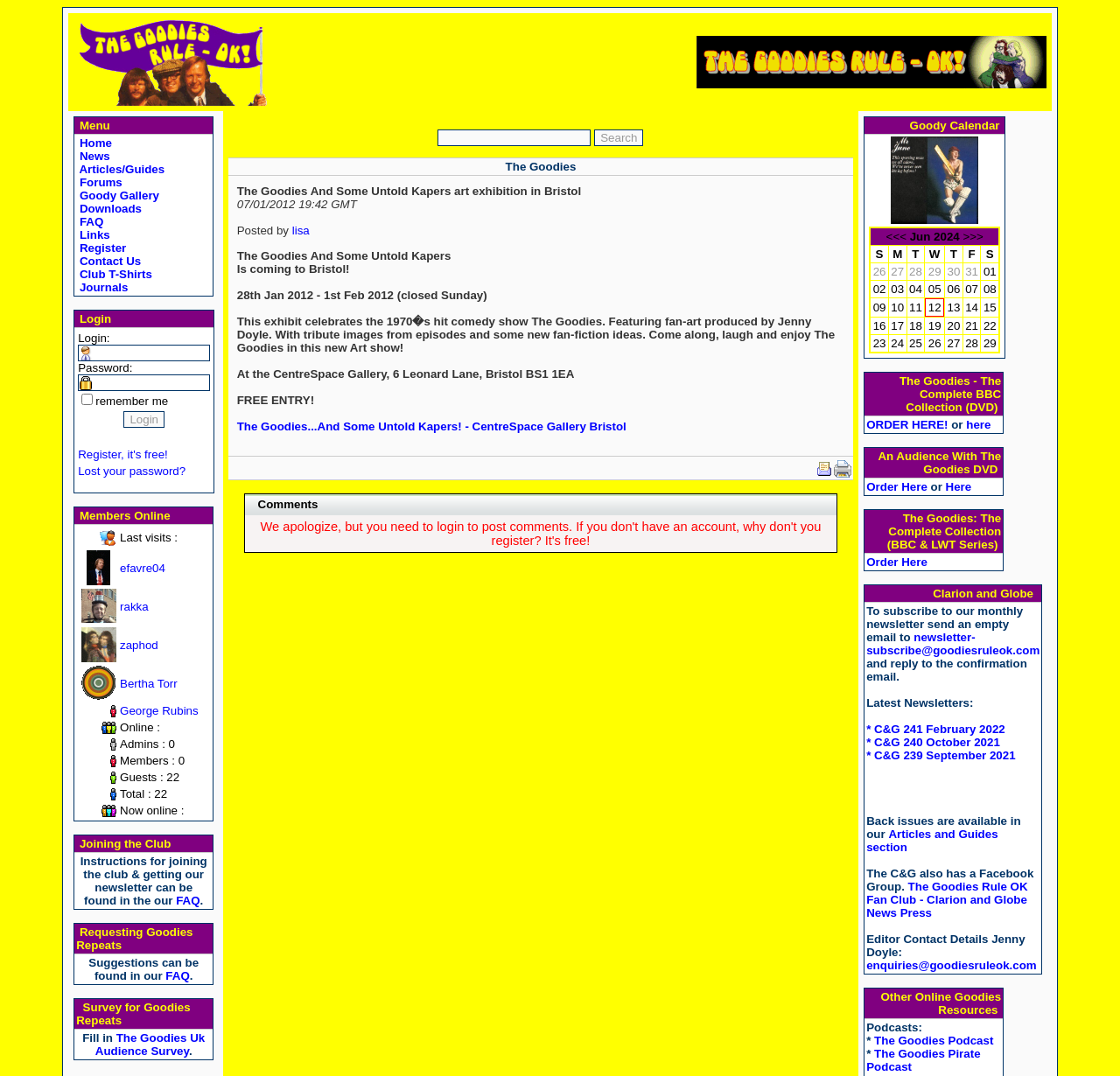Locate the bounding box coordinates of the area you need to click to fulfill this instruction: 'Check the online members'. The coordinates must be in the form of four float numbers ranging from 0 to 1: [left, top, right, bottom].

[0.067, 0.472, 0.19, 0.488]